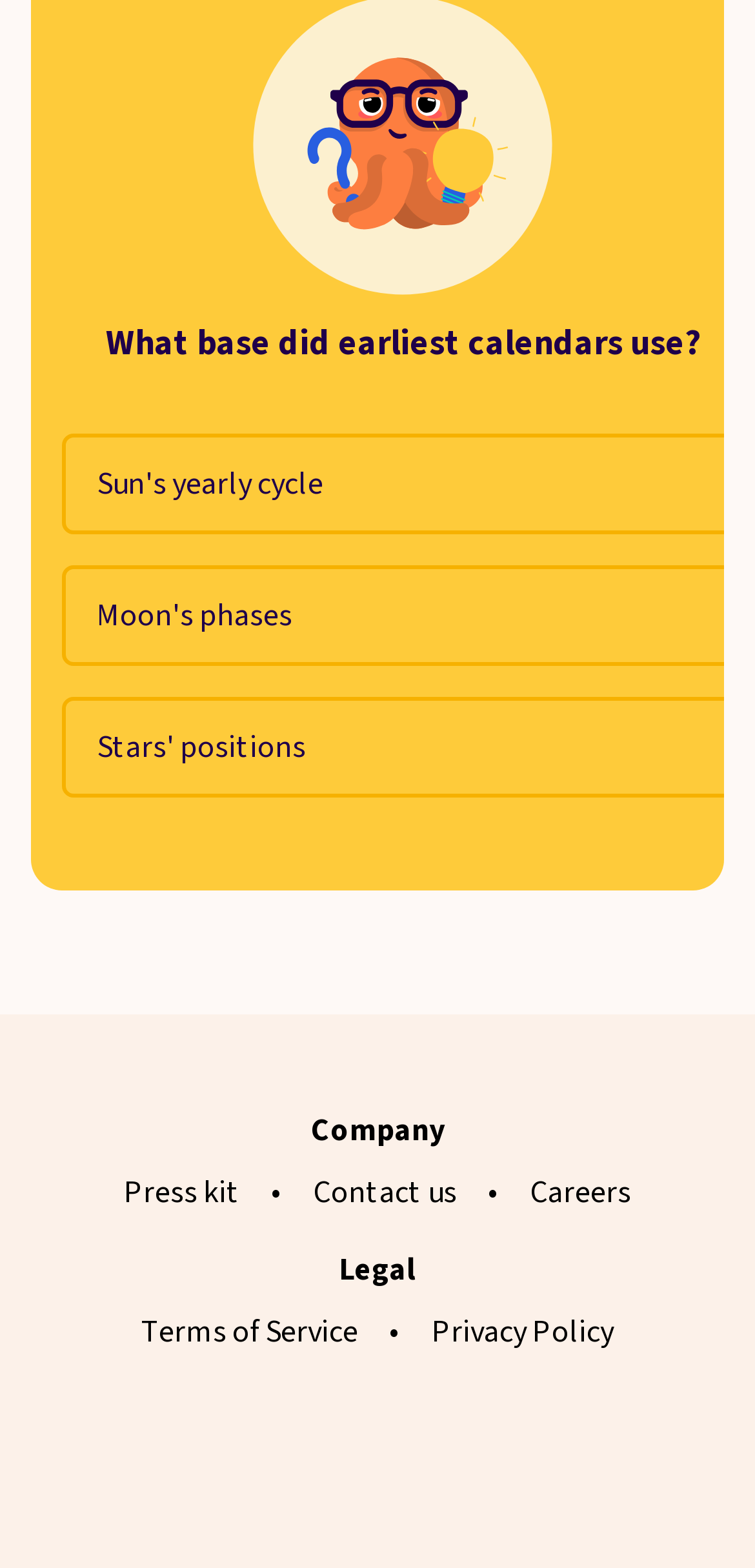Using the element description: "Terms of Service", determine the bounding box coordinates. The coordinates should be in the format [left, top, right, bottom], with values between 0 and 1.

[0.187, 0.836, 0.474, 0.863]